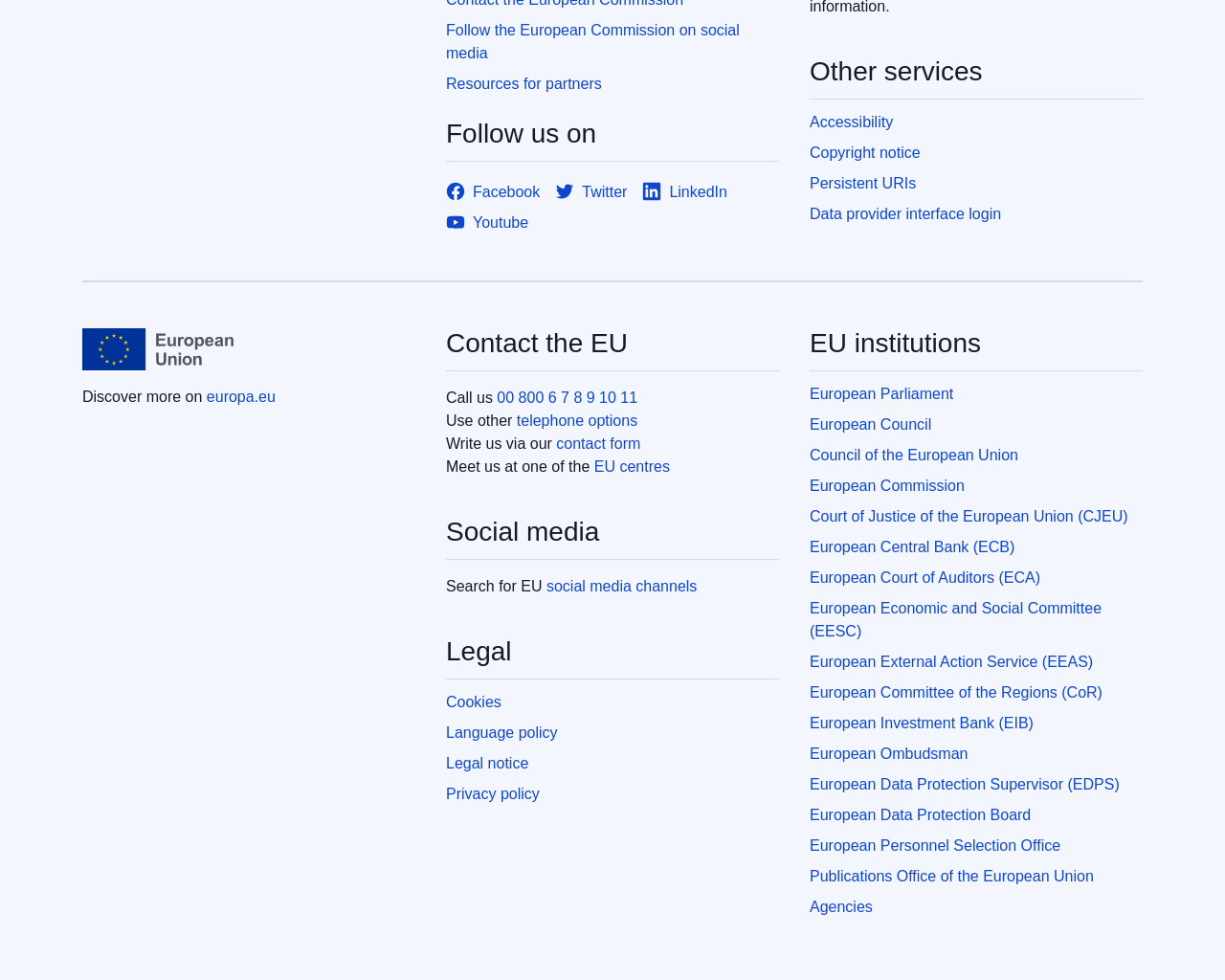Kindly determine the bounding box coordinates of the area that needs to be clicked to fulfill this instruction: "Search for EU social media channels".

[0.446, 0.59, 0.569, 0.606]